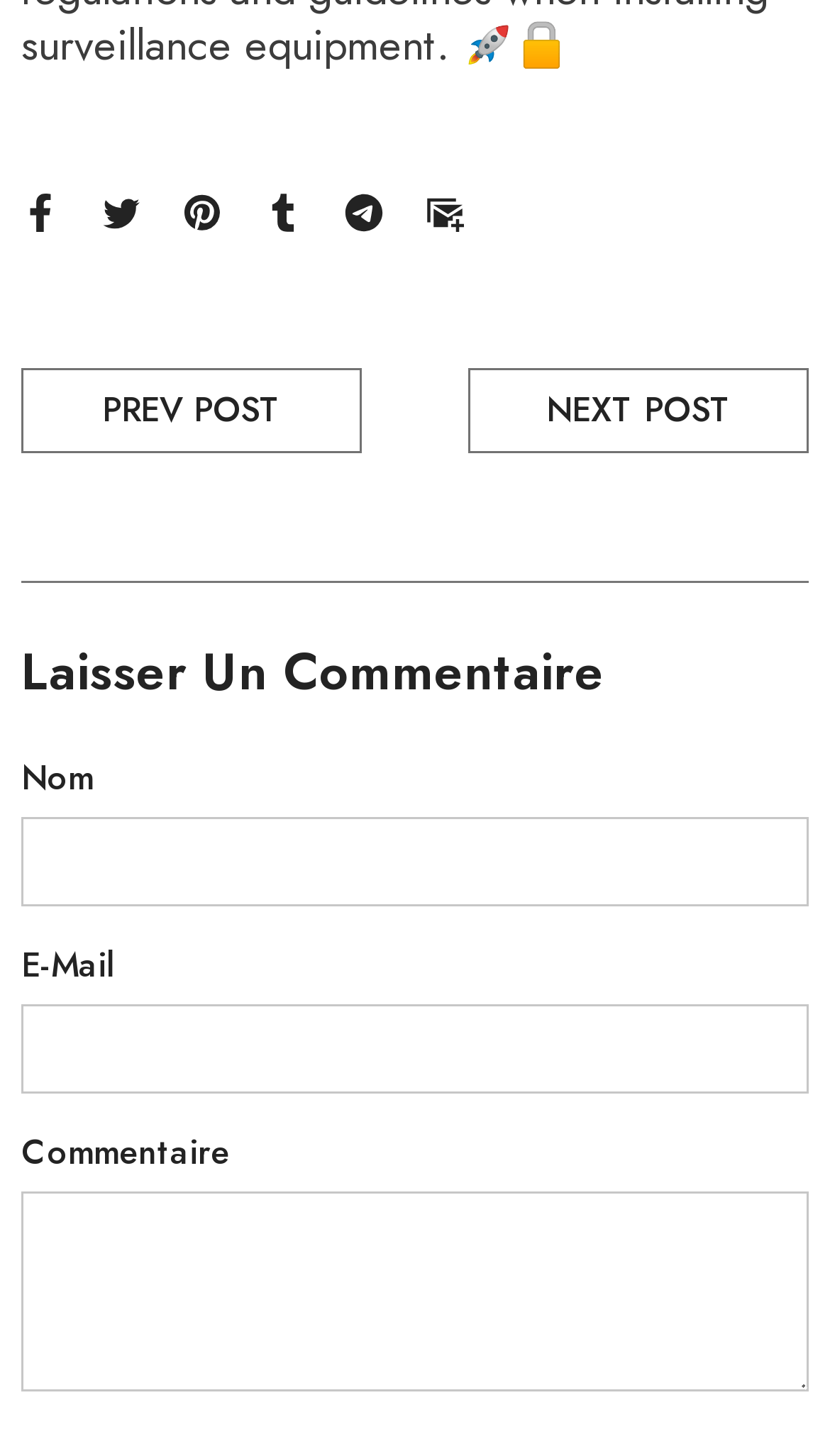Please specify the bounding box coordinates of the region to click in order to perform the following instruction: "Click on Email".

[0.513, 0.127, 0.559, 0.161]